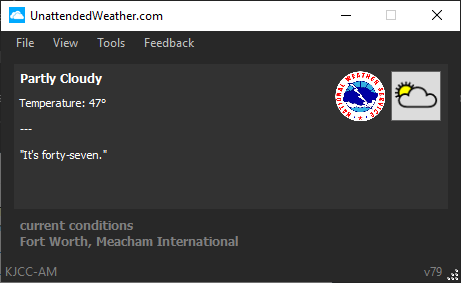Answer this question using a single word or a brief phrase:
What is the temperature reading?

47°F